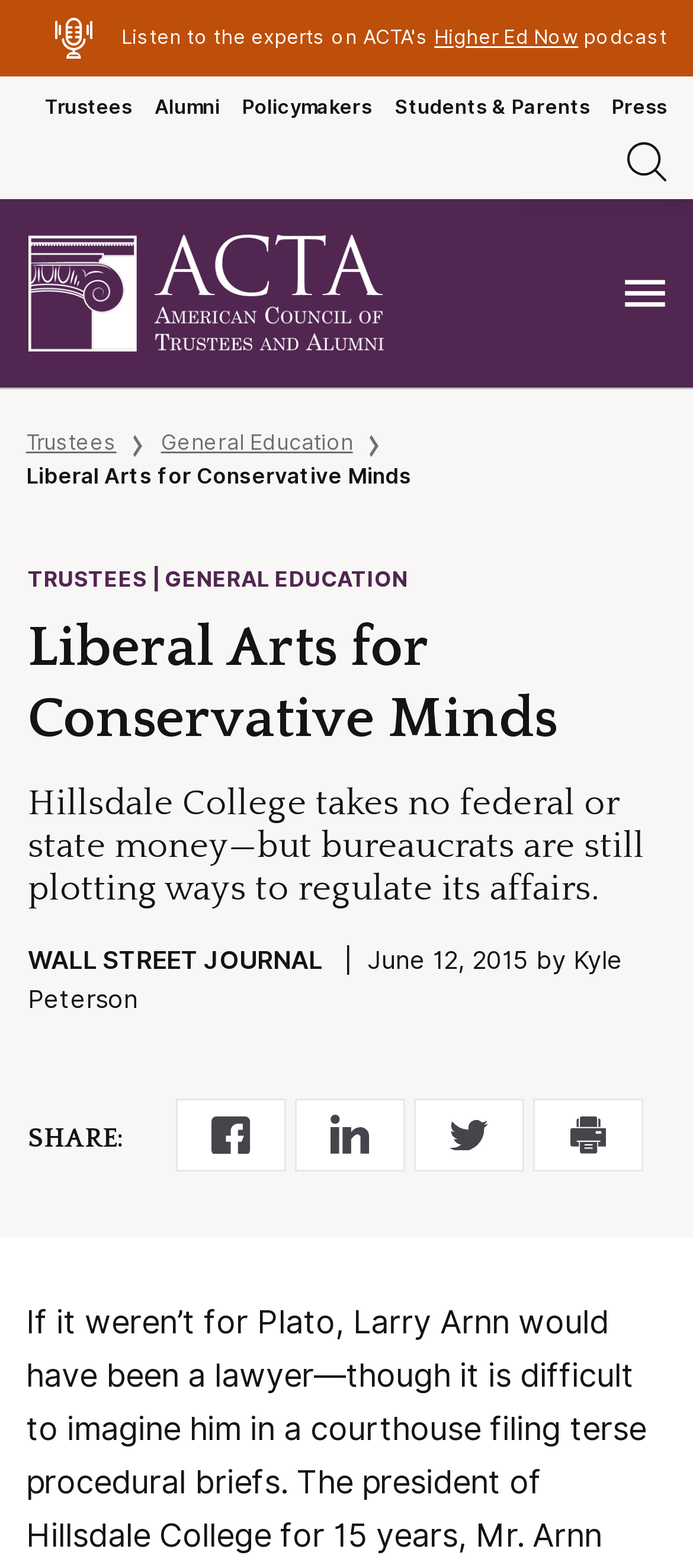Determine the bounding box coordinates for the region that must be clicked to execute the following instruction: "Read the 'Liberal Arts for Conservative Minds' article".

[0.037, 0.295, 0.594, 0.312]